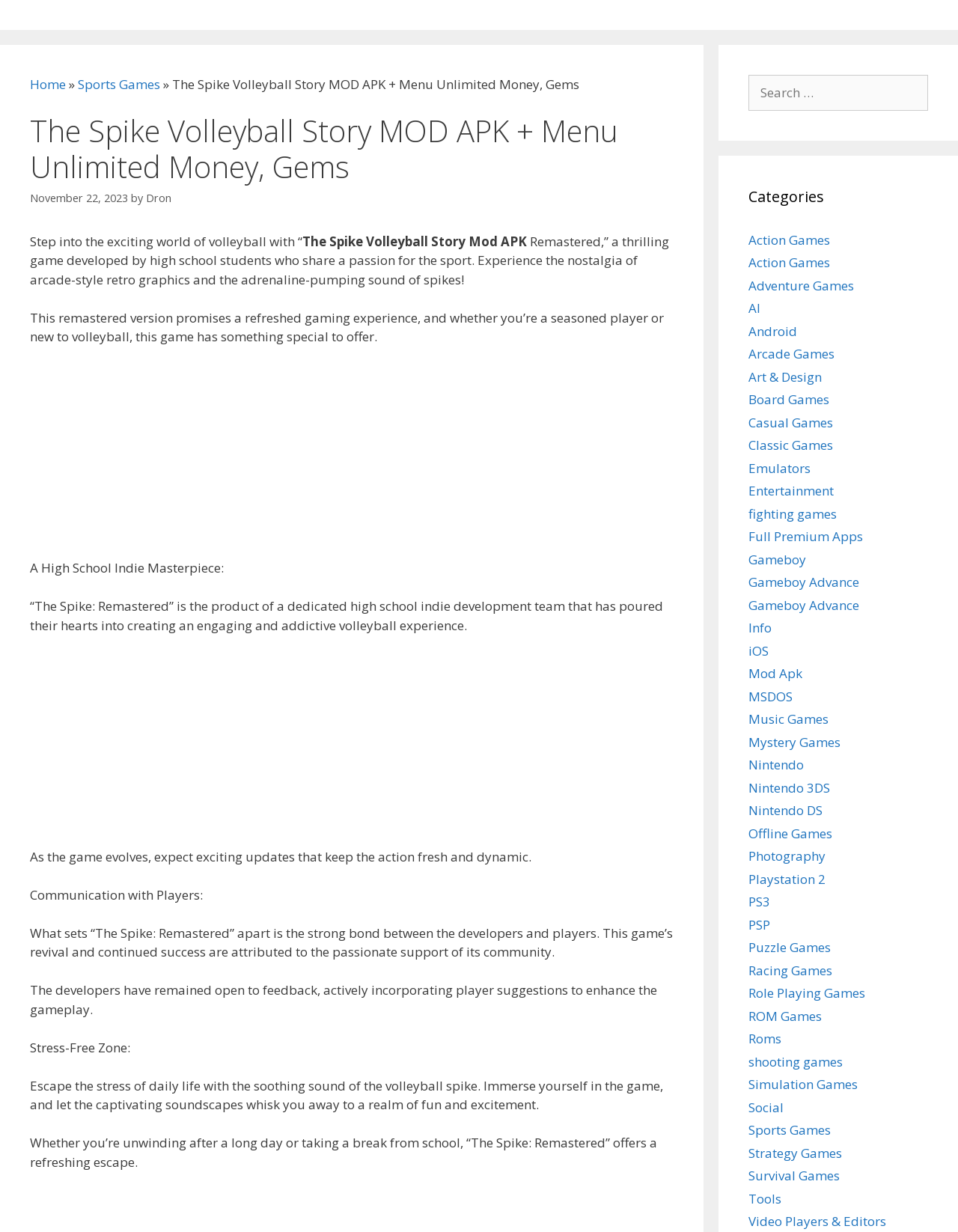Find the bounding box coordinates of the clickable area required to complete the following action: "Search for a game".

[0.781, 0.061, 0.969, 0.09]